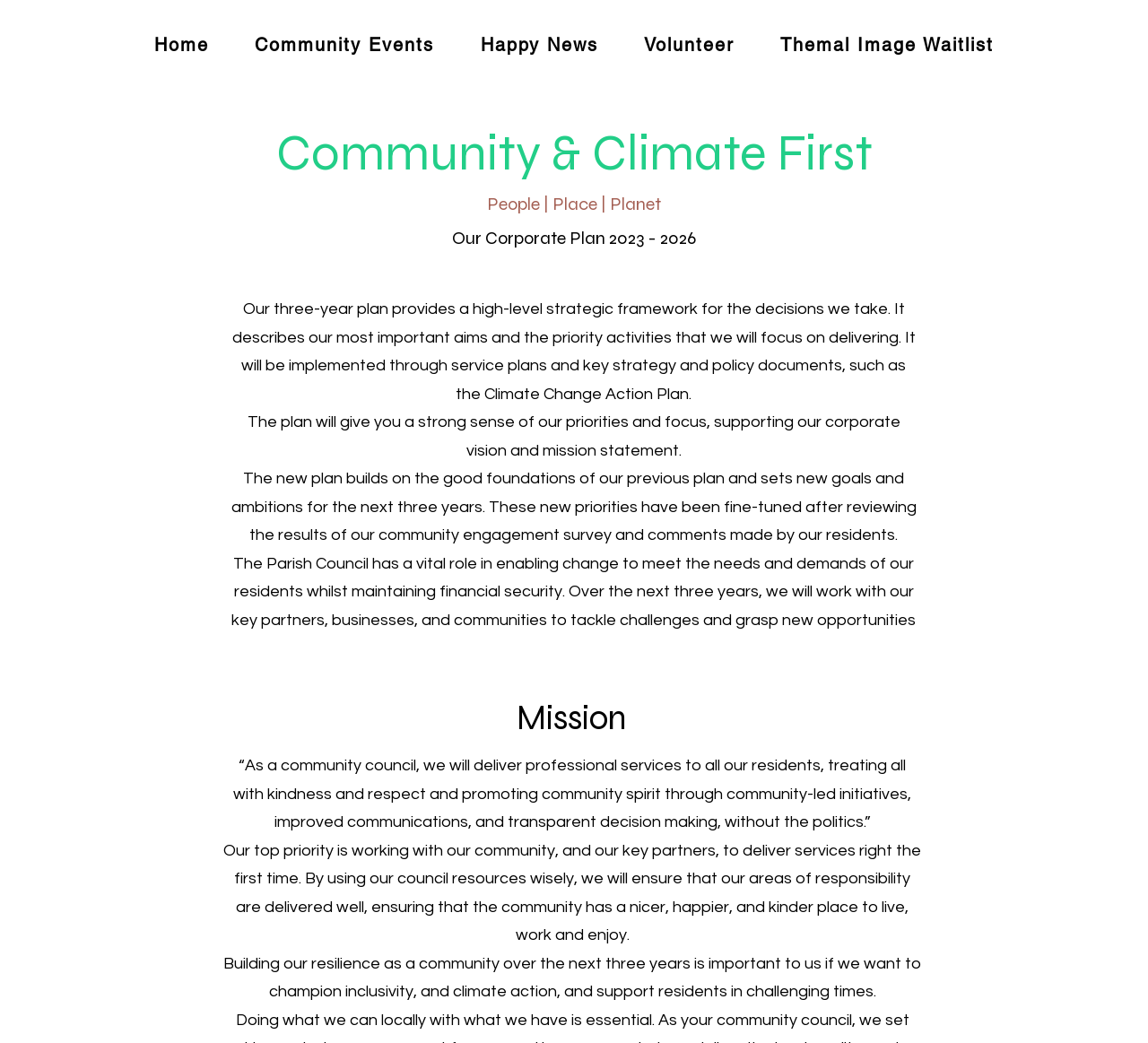What is the council's vision for the community?
From the details in the image, answer the question comprehensively.

The council's vision for the community is to create a nicer, happier, and kinder place to live, work, and enjoy, as mentioned in the StaticText element with bounding box coordinates [0.195, 0.807, 0.802, 0.905]. This vision is aligned with the council's mission statement and corporate plan.